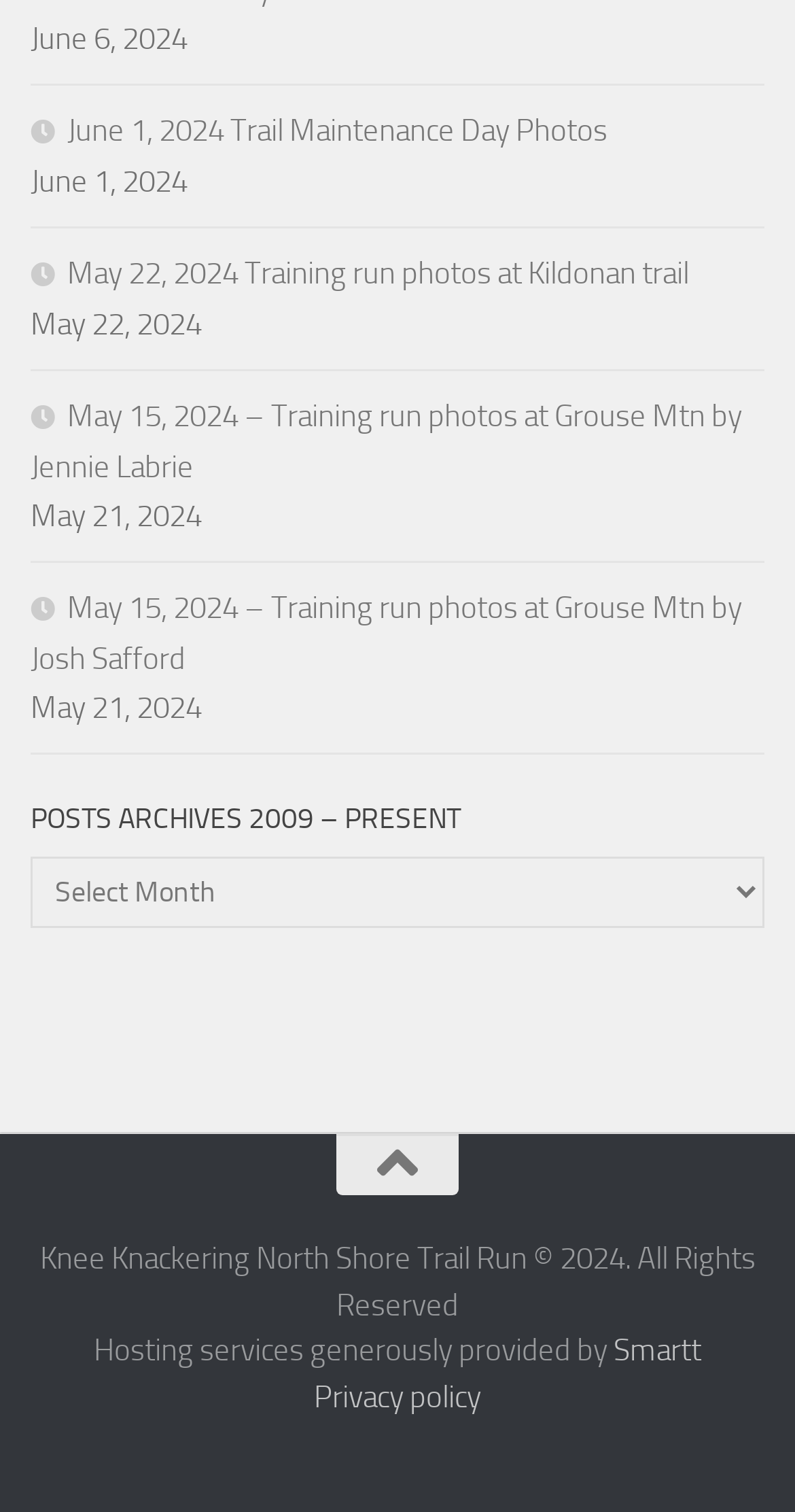Locate the UI element described as follows: "Privacy policy". Return the bounding box coordinates as four float numbers between 0 and 1 in the order [left, top, right, bottom].

[0.395, 0.911, 0.605, 0.936]